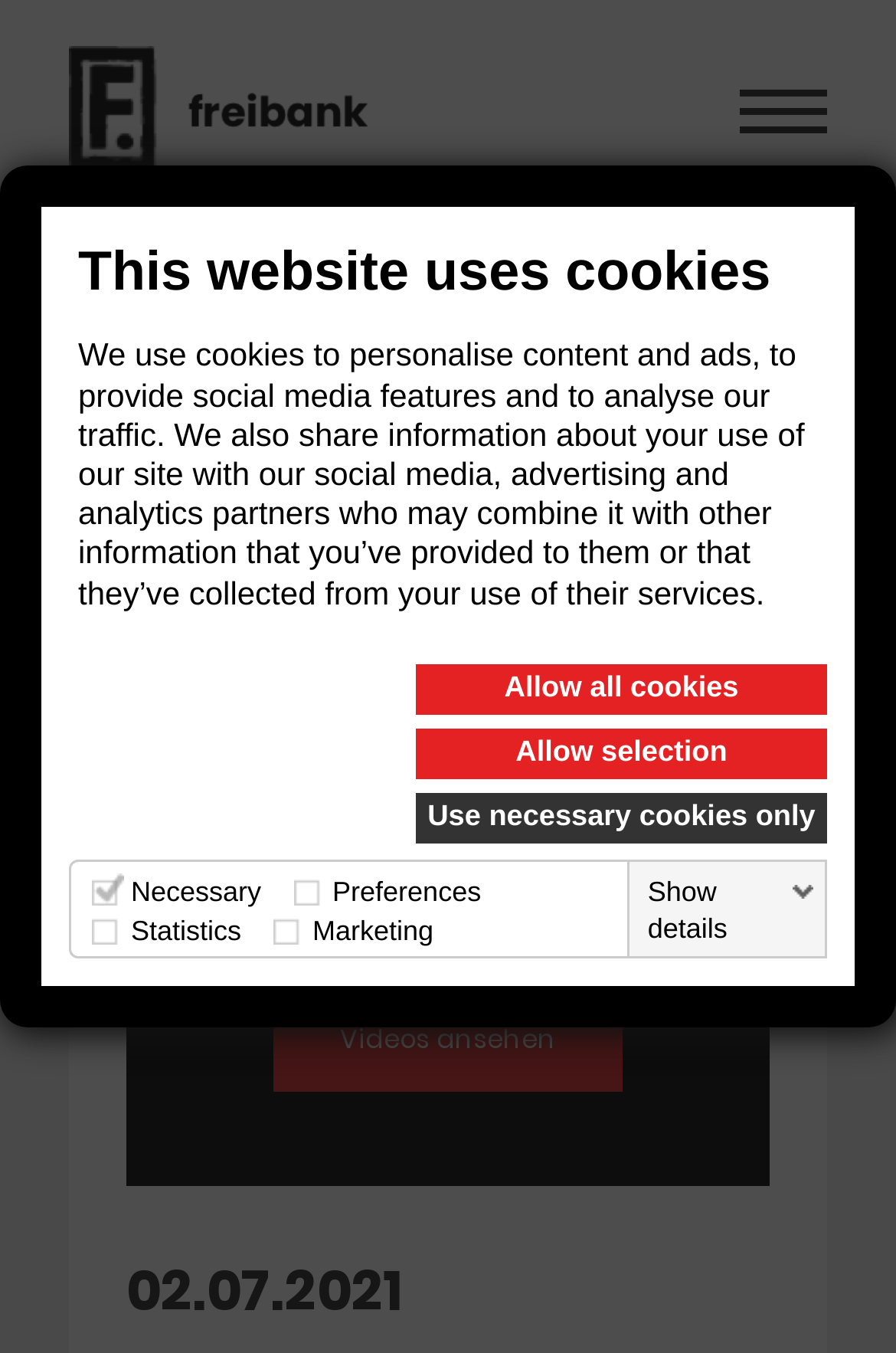Refer to the image and provide an in-depth answer to the question: 
What is the type of cookies that help make a website usable?

I found this information in the cookie settings section, where it explains the different types of cookies. Necessary cookies are described as helping make a website usable by enabling basic functions like page navigation and access to secure areas of the website.